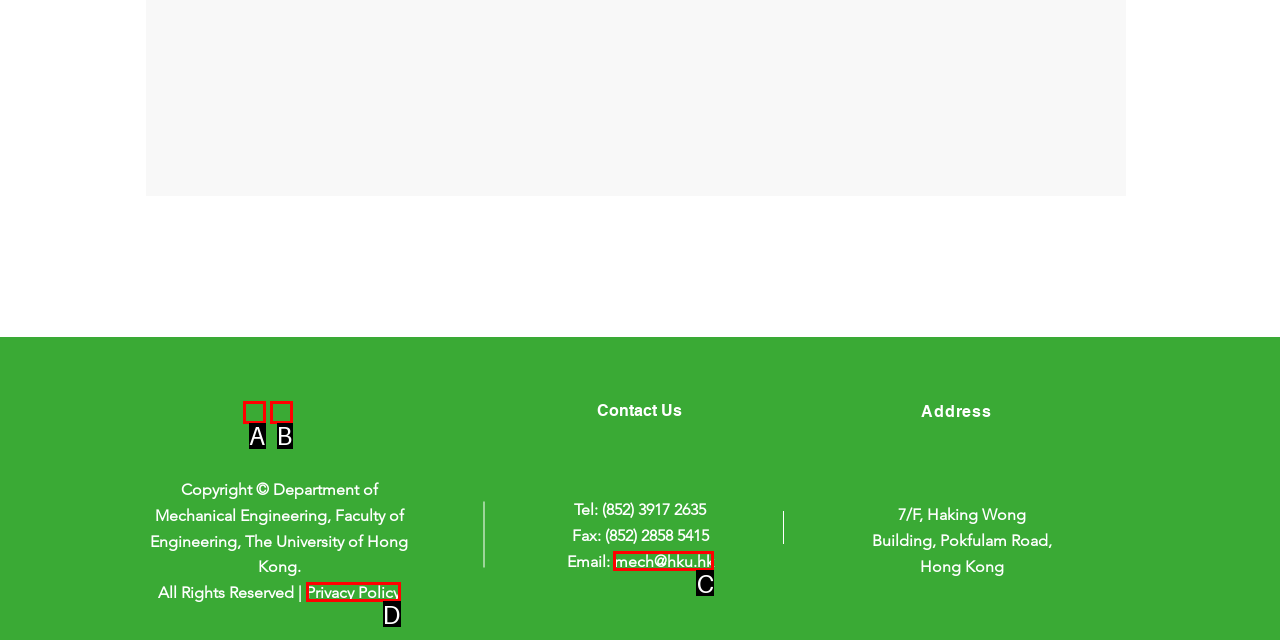Tell me which one HTML element best matches the description: aria-label="Facebook" Answer with the option's letter from the given choices directly.

B